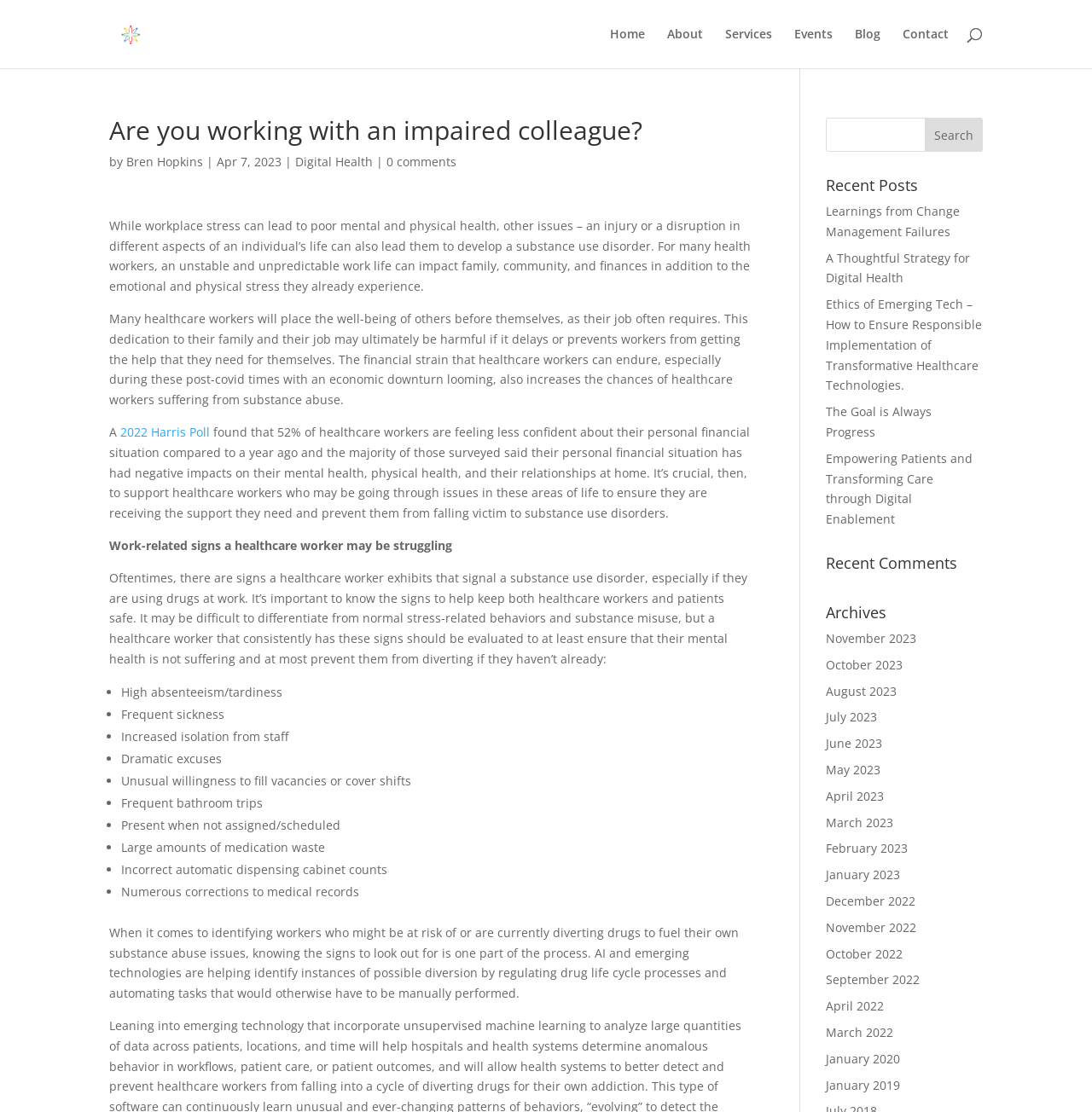Identify the text that serves as the heading for the webpage and generate it.

Are you working with an impaired colleague?